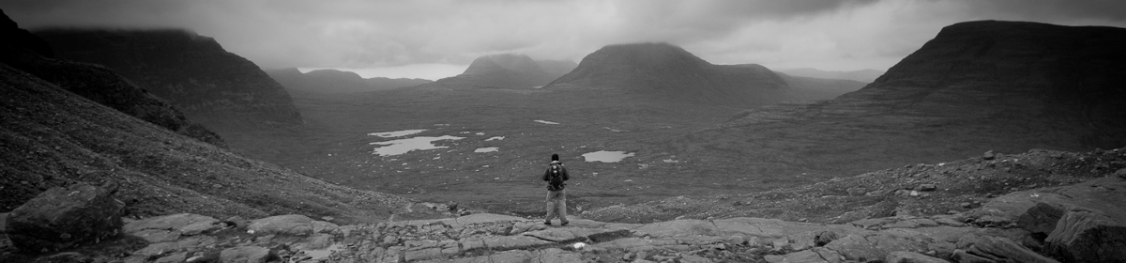What is reflected in the tranquil ponds?
Based on the screenshot, provide a one-word or short-phrase response.

Soft light